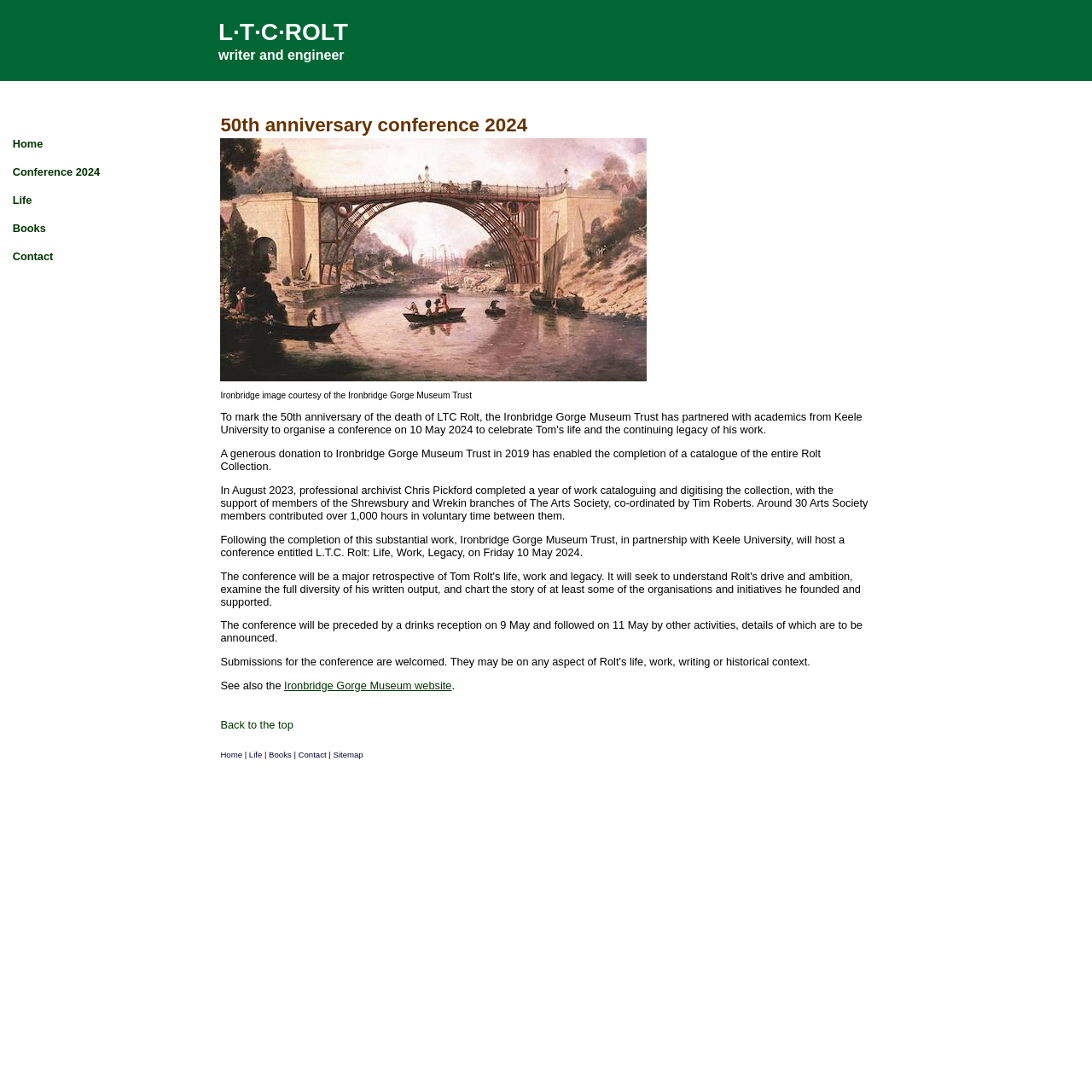Determine the bounding box coordinates of the clickable region to follow the instruction: "Click on the 'Conference 2024' link".

[0.011, 0.152, 0.092, 0.163]